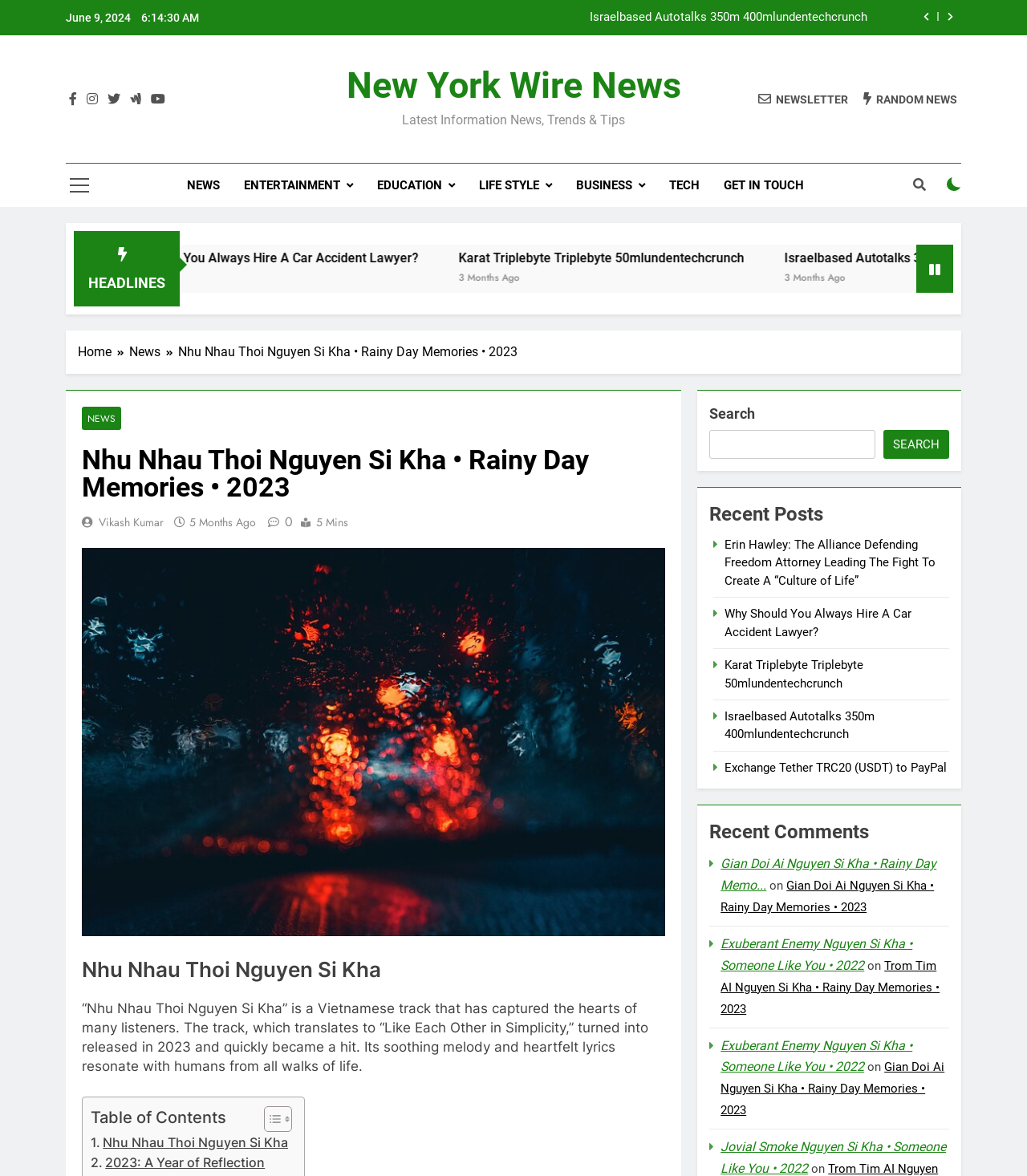Specify the bounding box coordinates of the area to click in order to follow the given instruction: "Subscribe with your email."

None